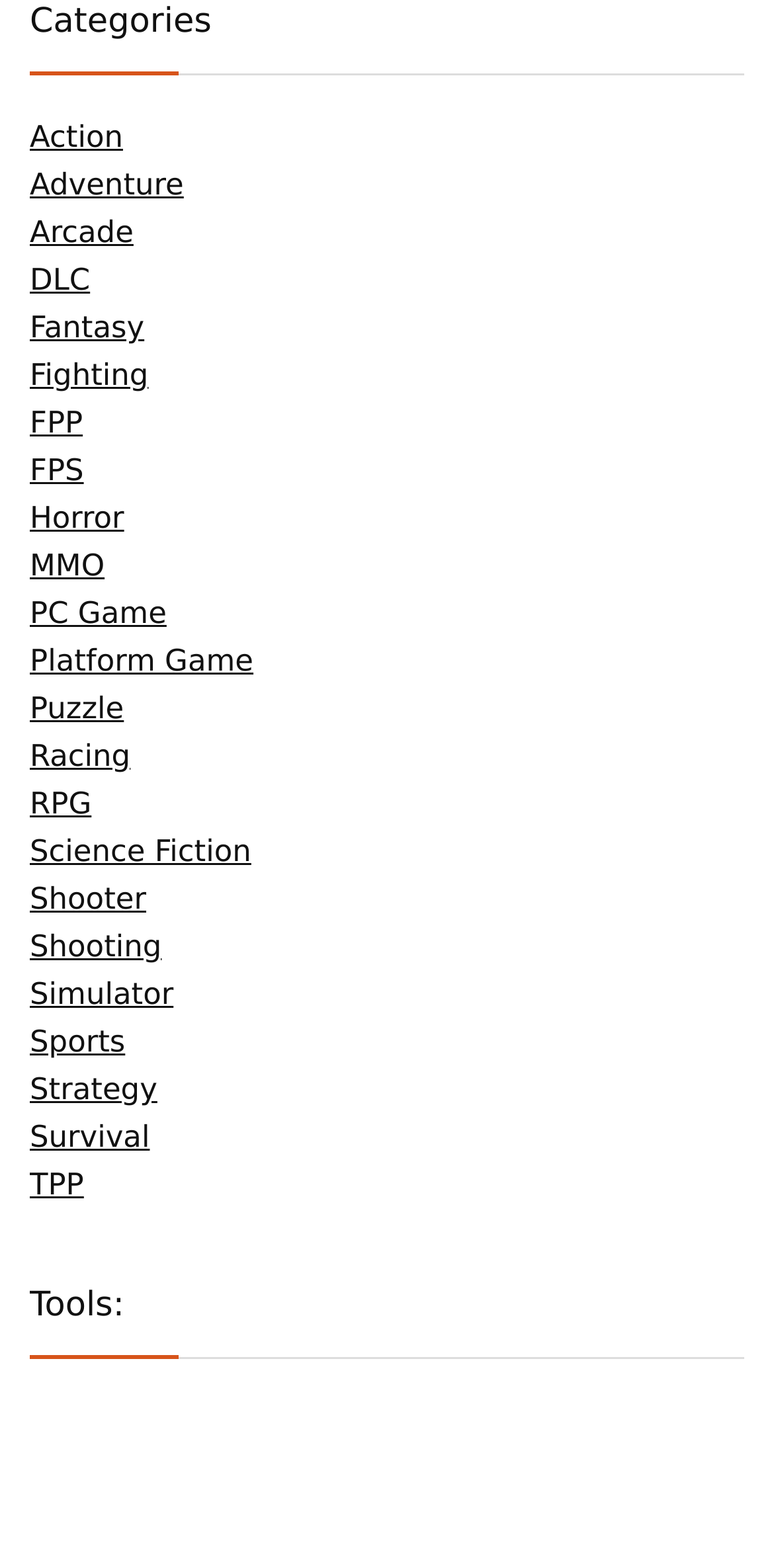Is there an image on the 'Directx Download' link?
Provide a concise answer using a single word or phrase based on the image.

Yes